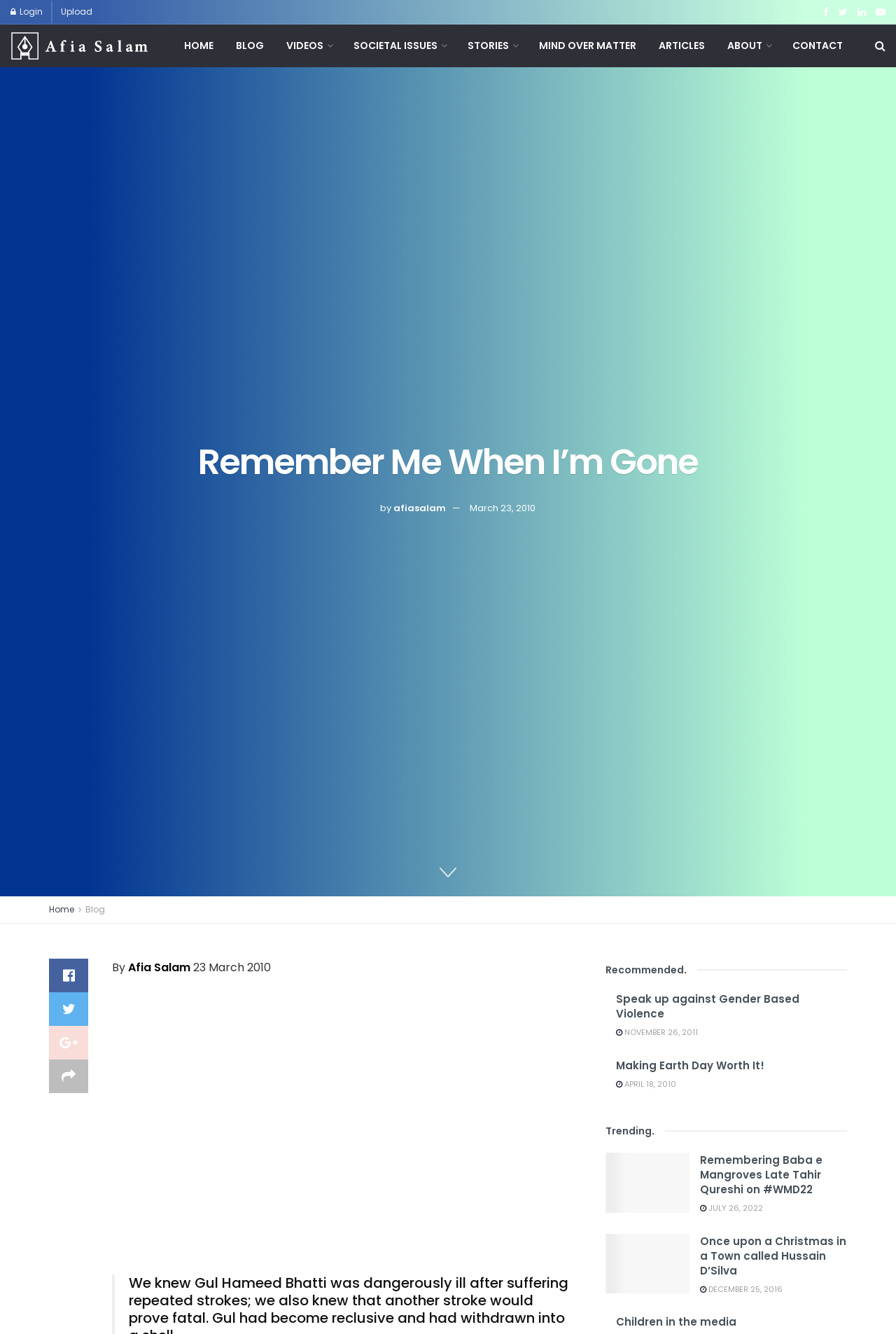Please determine the bounding box coordinates for the UI element described as: "Making Earth Day Worth It!".

[0.688, 0.793, 0.853, 0.804]